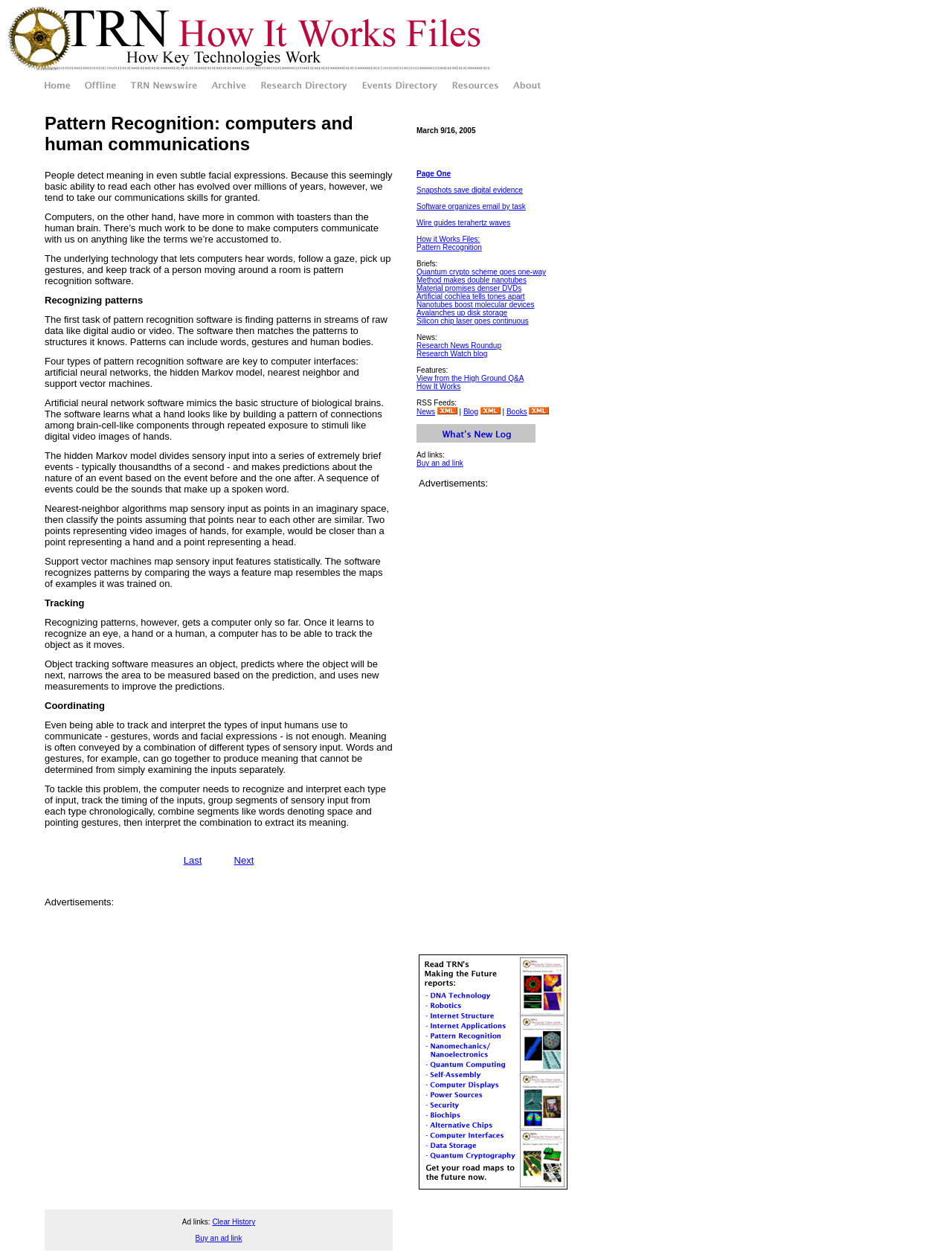What is the purpose of object tracking software?
Provide a comprehensive and detailed answer to the question.

According to the webpage, object tracking software measures an object, predicts where the object will be next, narrows the area to be measured based on the prediction, and uses new measurements to improve the predictions, thereby tracking the object as it moves.